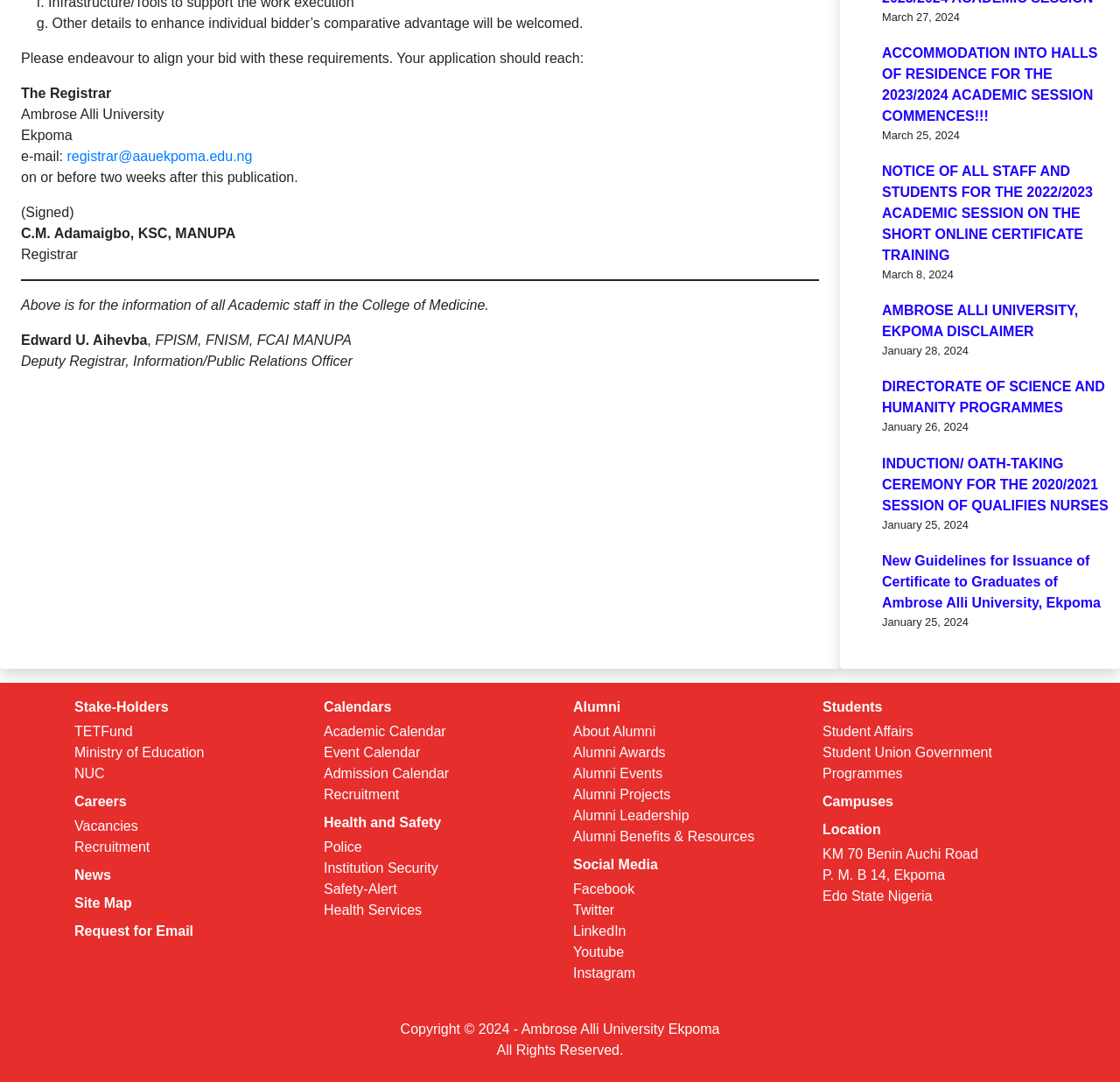Determine the bounding box coordinates of the UI element described by: "Student Union Government".

[0.734, 0.688, 0.886, 0.702]